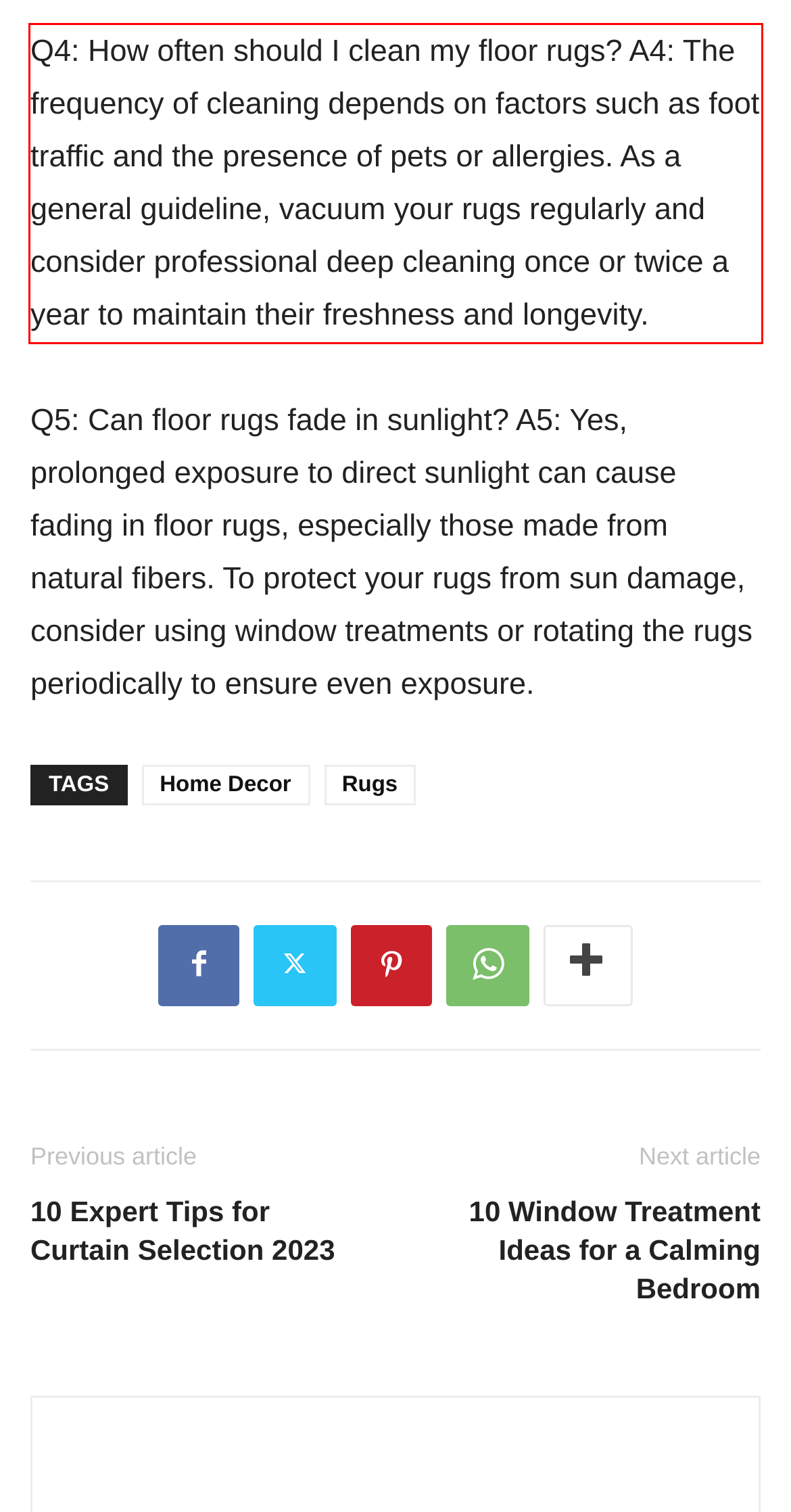Review the webpage screenshot provided, and perform OCR to extract the text from the red bounding box.

Q4: How often should I clean my floor rugs? A4: The frequency of cleaning depends on factors such as foot traffic and the presence of pets or allergies. As a general guideline, vacuum your rugs regularly and consider professional deep cleaning once or twice a year to maintain their freshness and longevity.